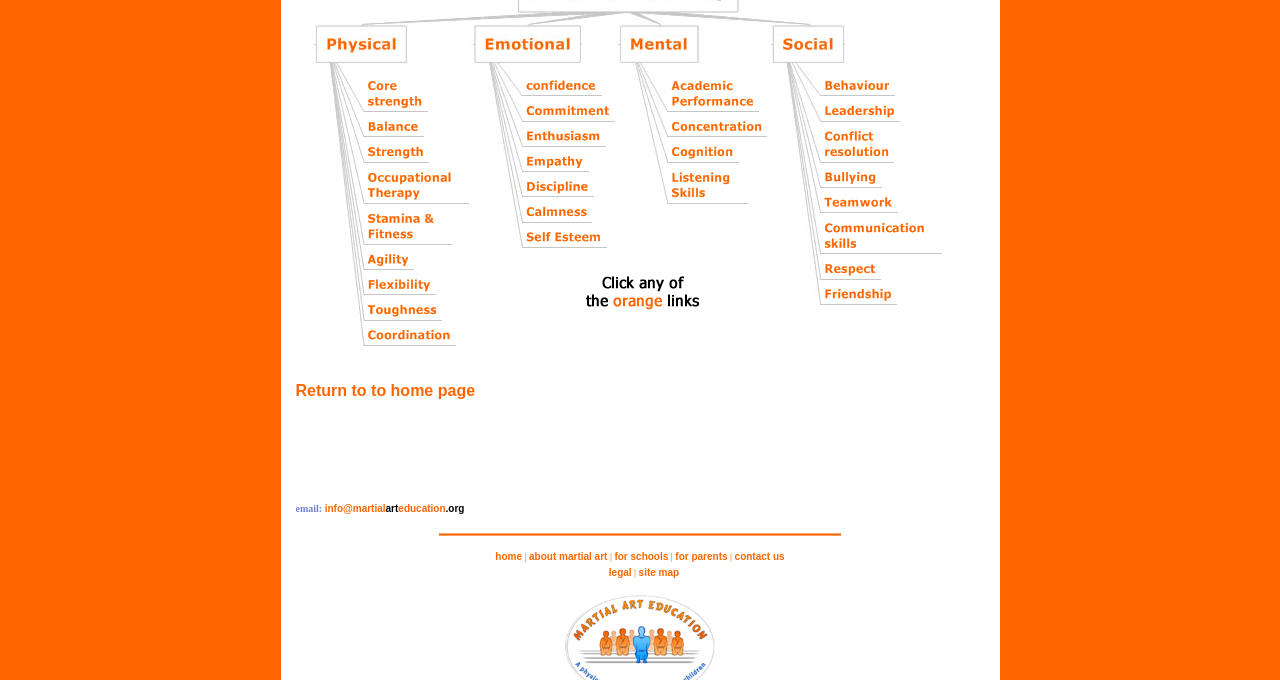Identify the bounding box coordinates of the HTML element based on this description: "about martial art".

[0.413, 0.81, 0.475, 0.83]